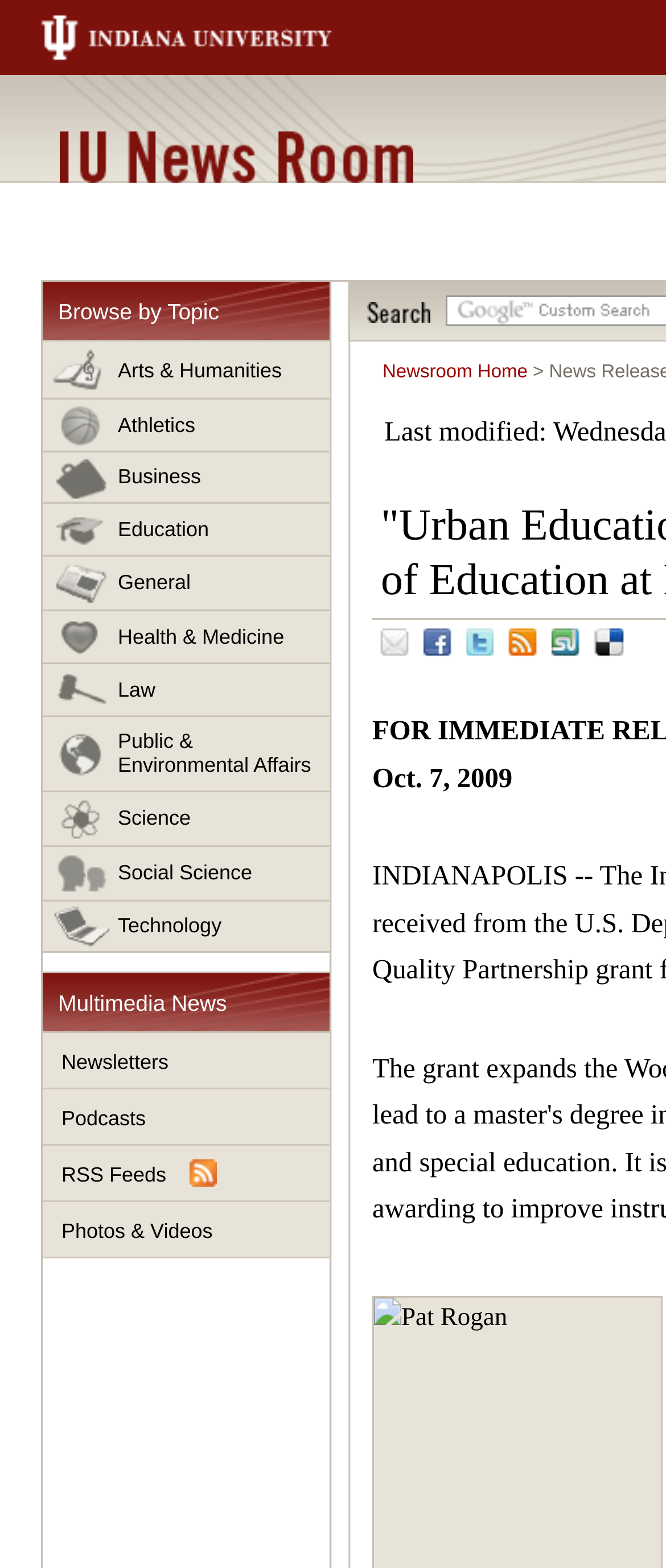Reply to the question with a brief word or phrase: How many topics can be browsed?

12